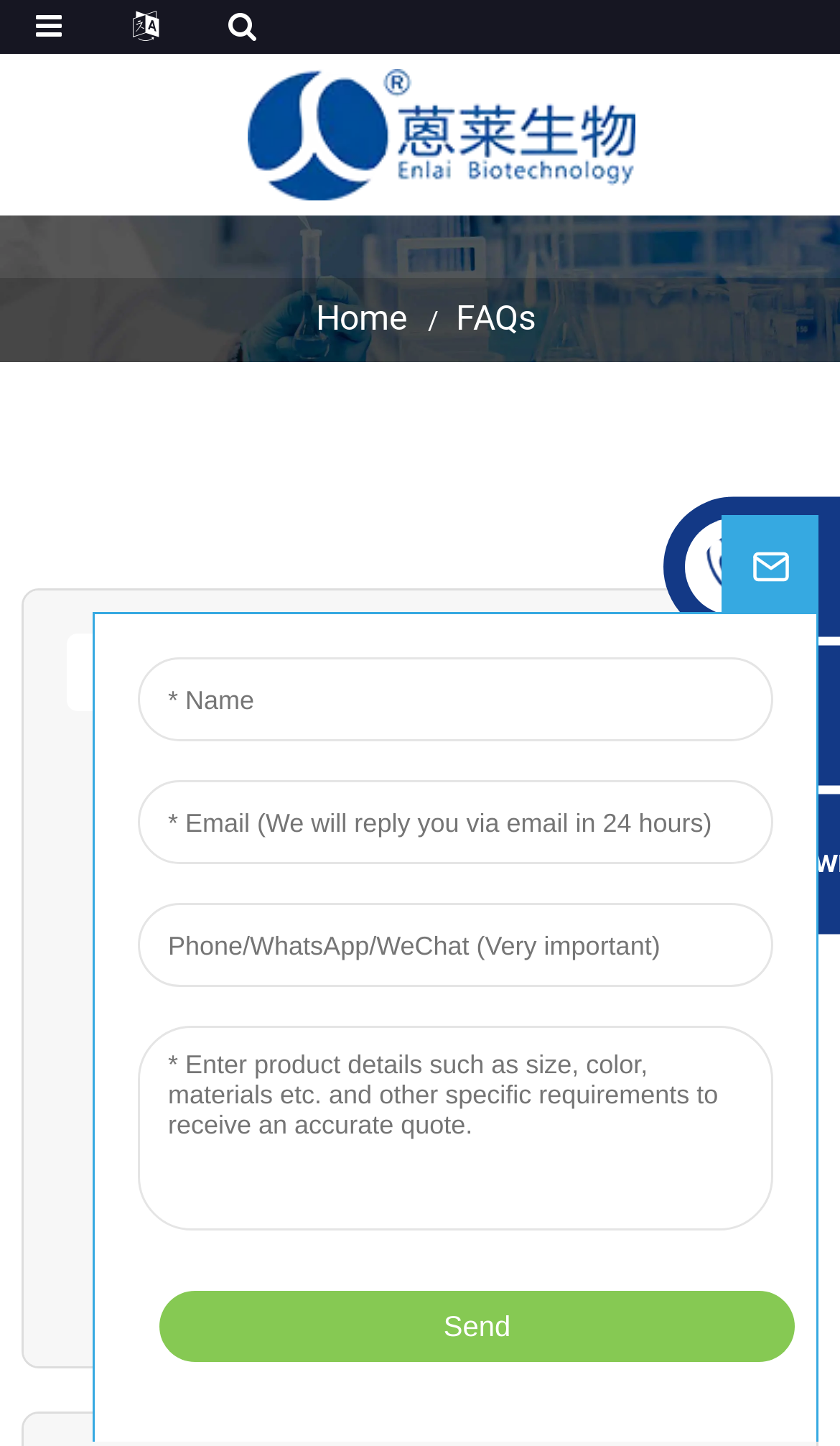Identify the bounding box of the HTML element described as: "FAQs".

[0.542, 0.206, 0.637, 0.234]